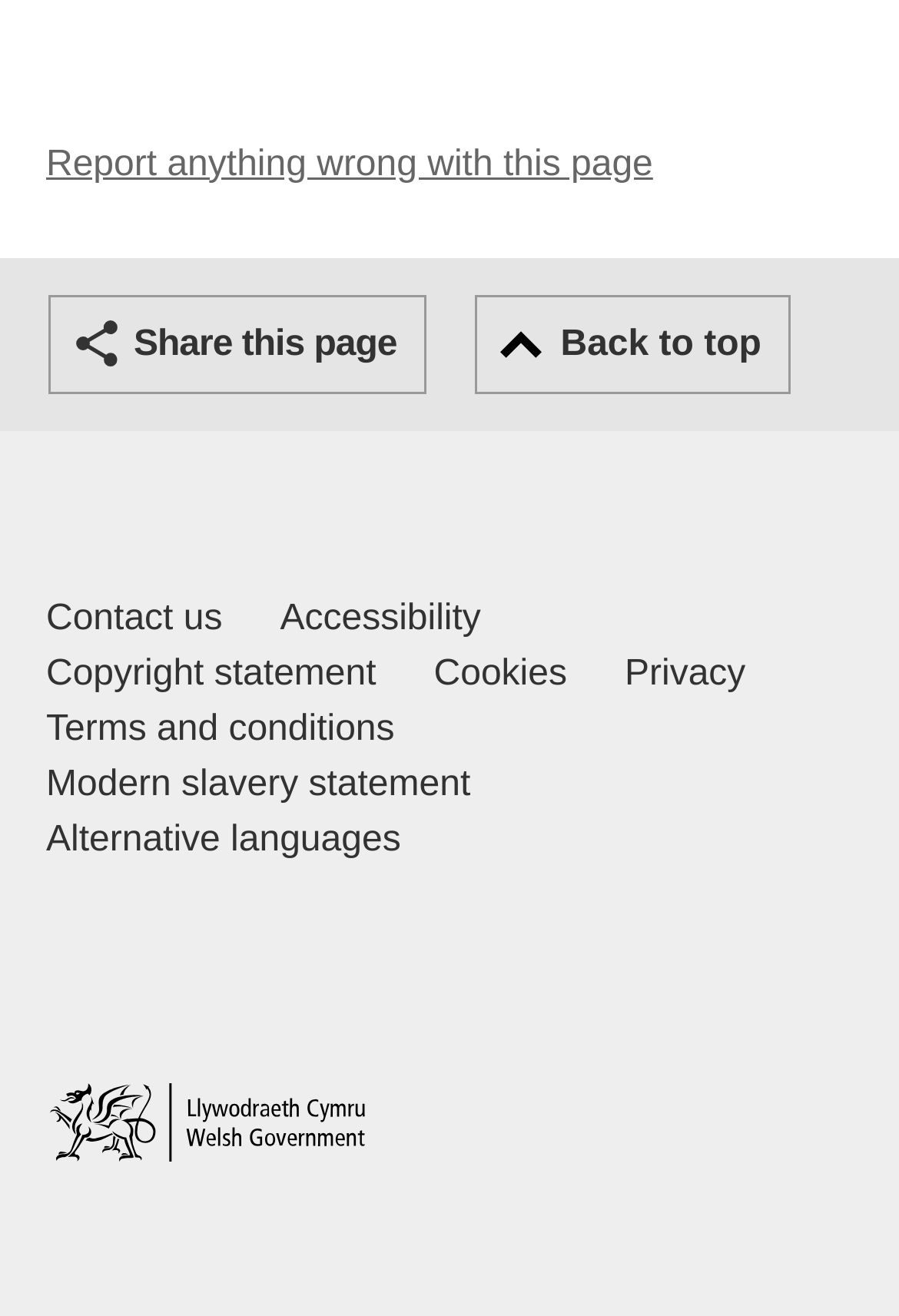What is the purpose of the 'Report anything wrong with this page' link?
Please provide a comprehensive answer based on the details in the screenshot.

The 'Report anything wrong with this page' link is located at the top of the page, indicating its importance. Its purpose is to allow users to report any issues or problems they encounter with the page, which suggests that the website values user feedback and is committed to providing a good user experience.